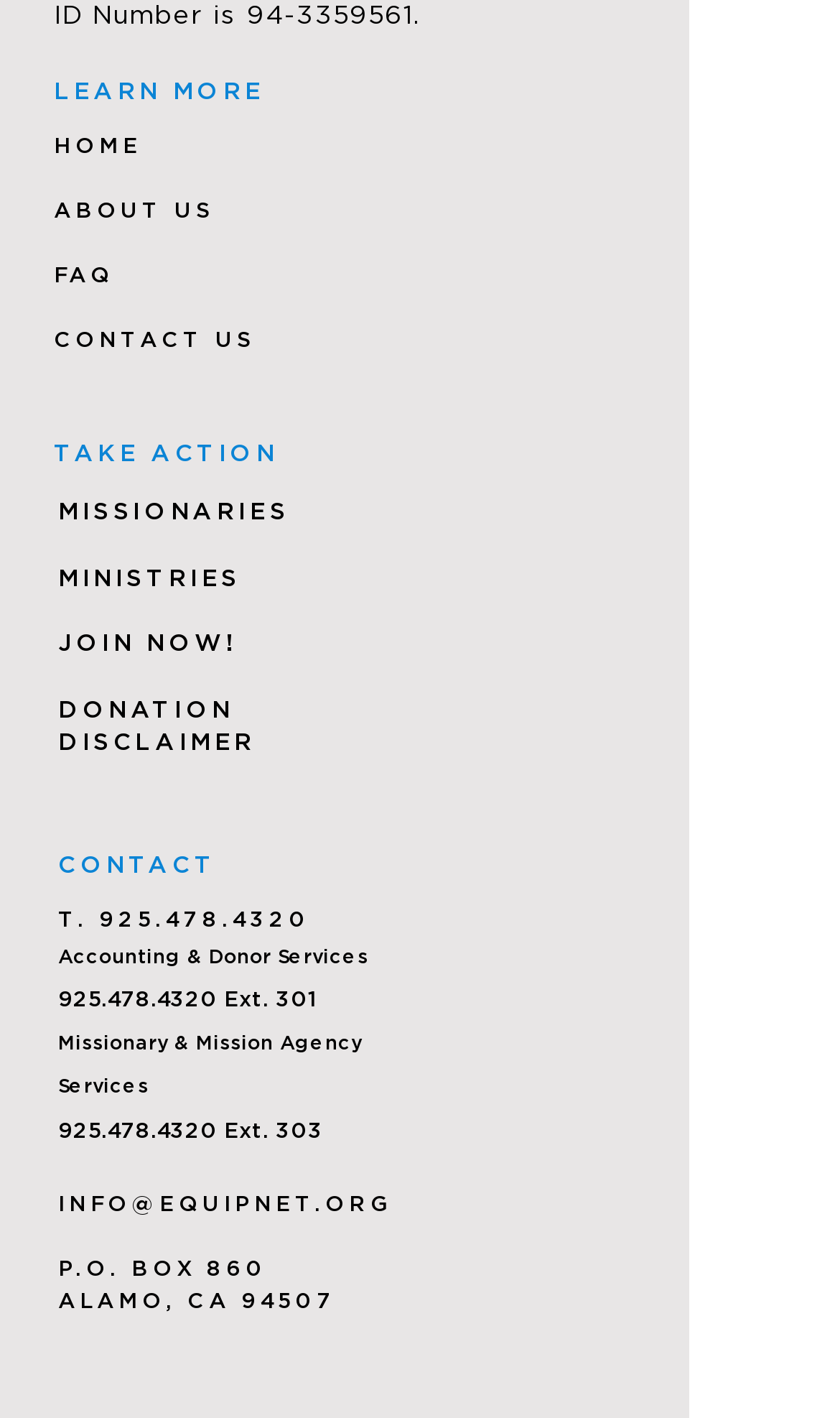Locate the bounding box coordinates of the clickable area to execute the instruction: "click HOME". Provide the coordinates as four float numbers between 0 and 1, represented as [left, top, right, bottom].

[0.064, 0.093, 0.169, 0.113]